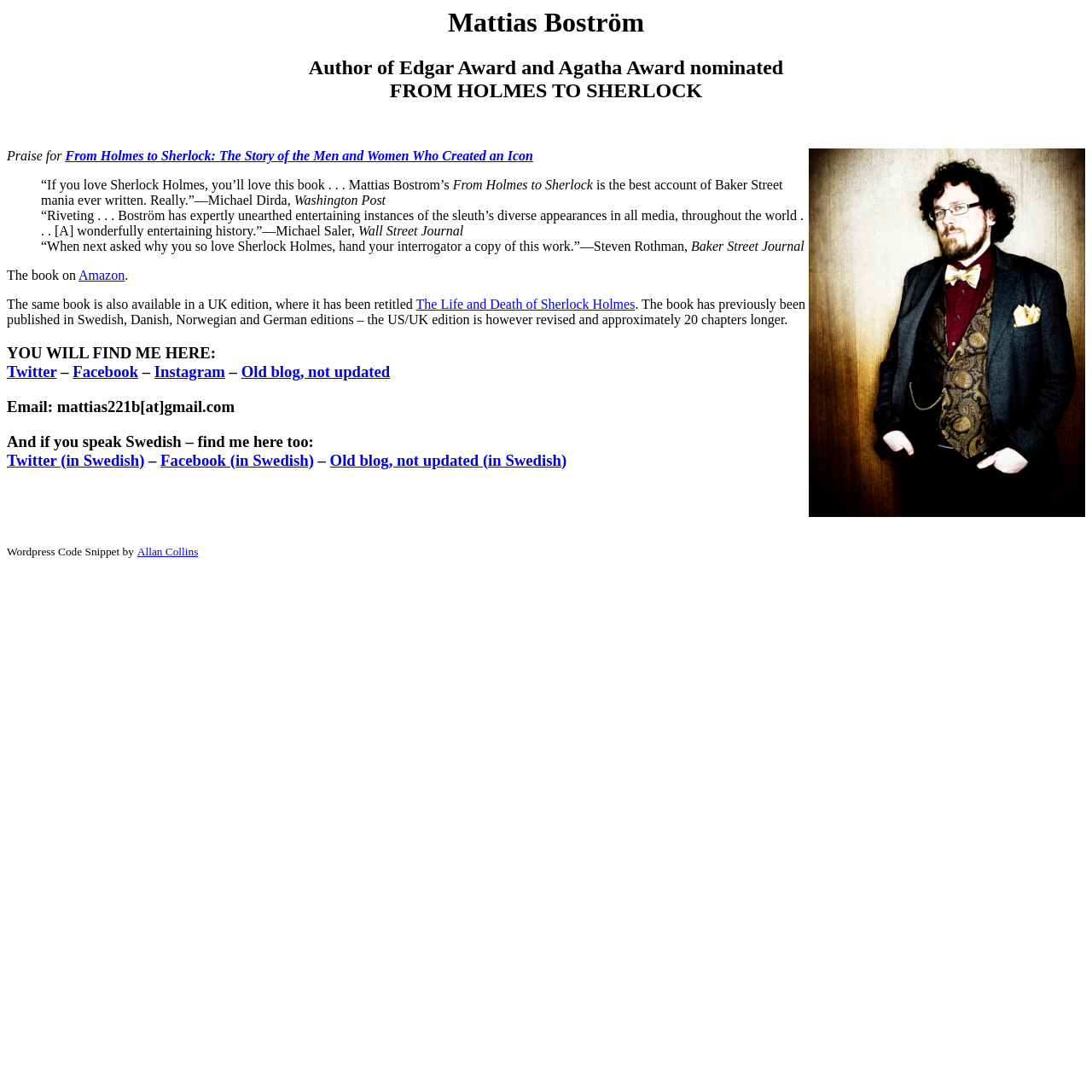Can you find the bounding box coordinates for the element to click on to achieve the instruction: "View the book on Amazon"?

[0.072, 0.246, 0.114, 0.259]